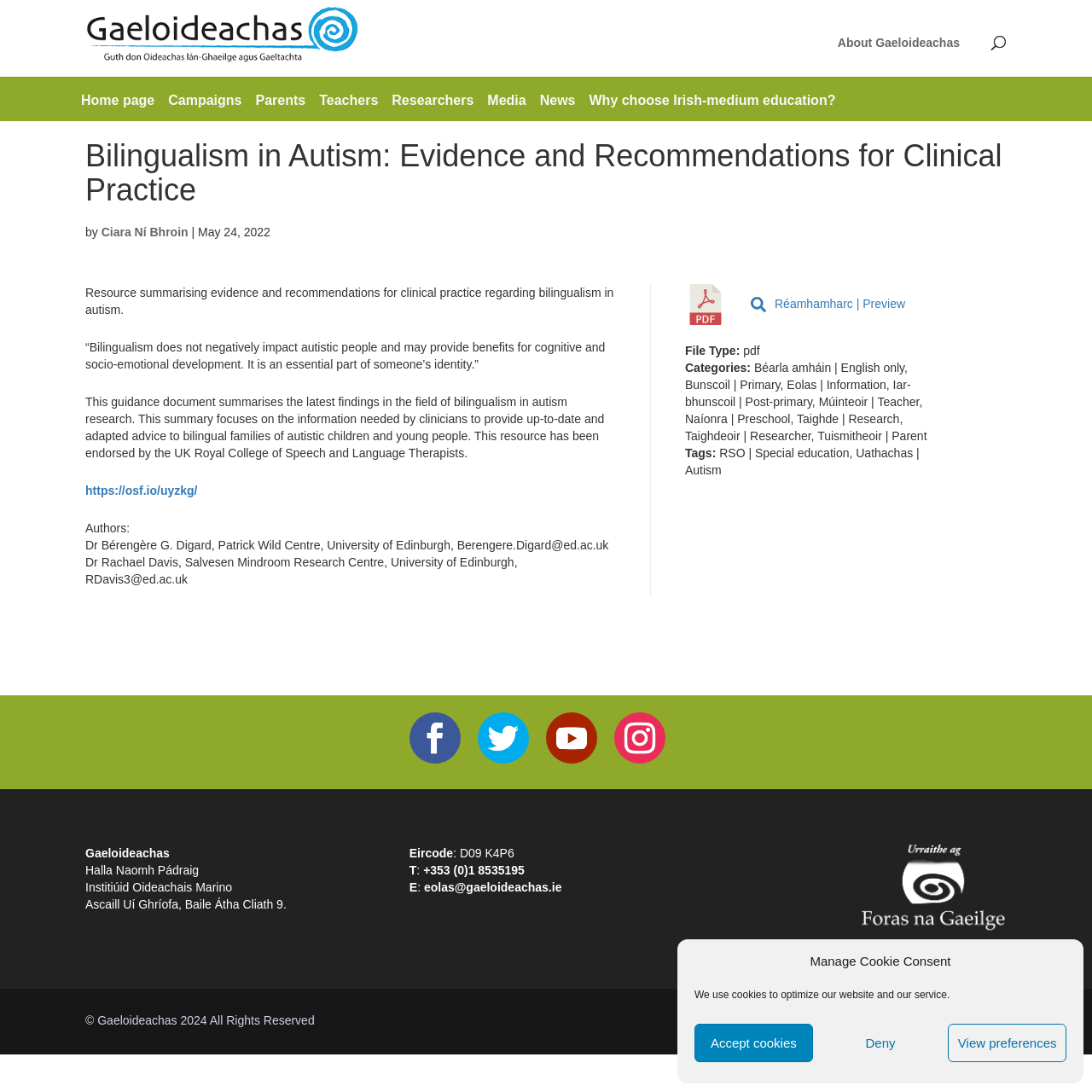Find the bounding box coordinates of the element's region that should be clicked in order to follow the given instruction: "Search for something". The coordinates should consist of four float numbers between 0 and 1, i.e., [left, top, right, bottom].

[0.078, 0.0, 0.922, 0.001]